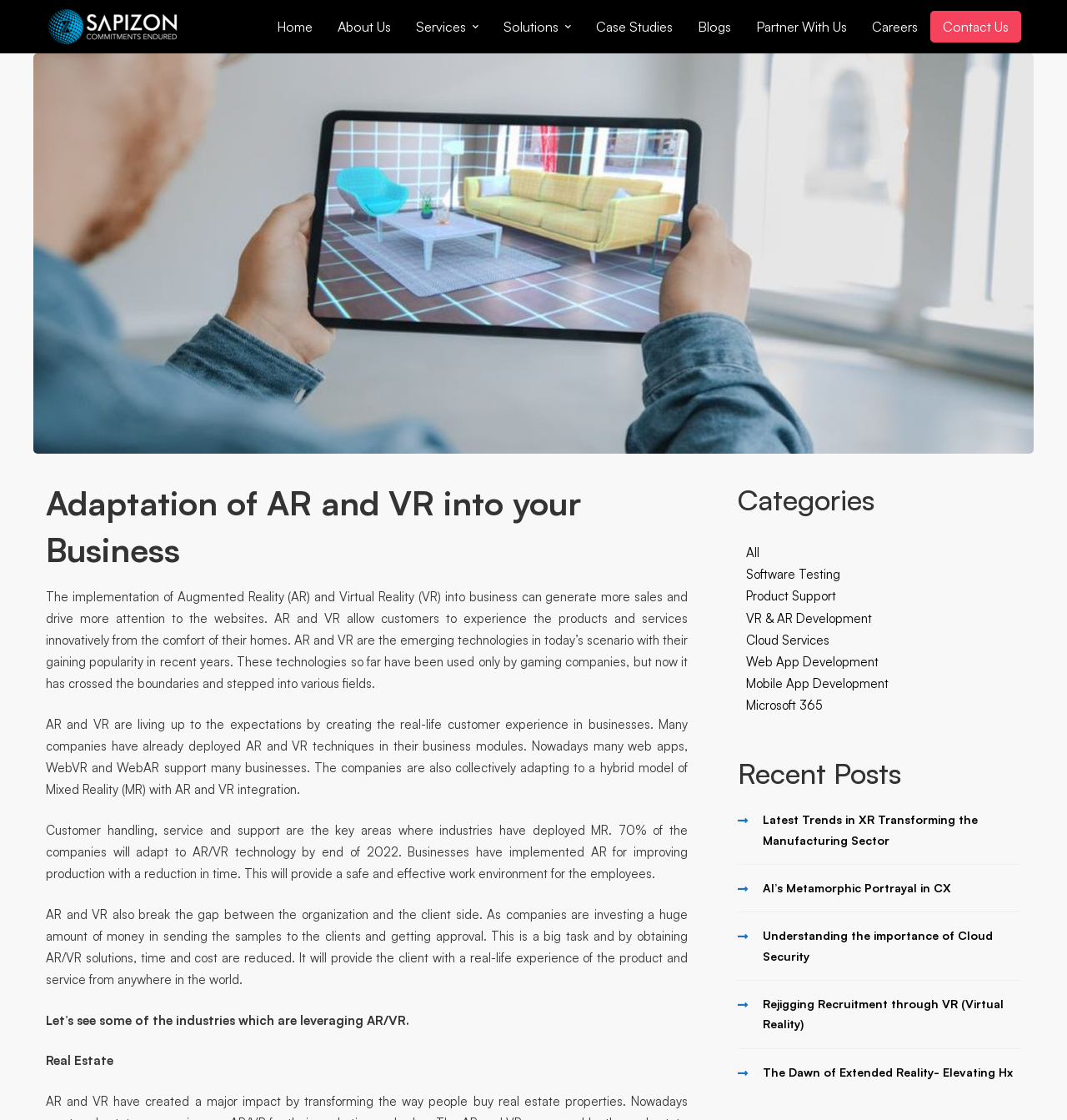Determine the bounding box coordinates of the region that needs to be clicked to achieve the task: "Click on the 'Case Studies' link".

[0.547, 0.009, 0.642, 0.038]